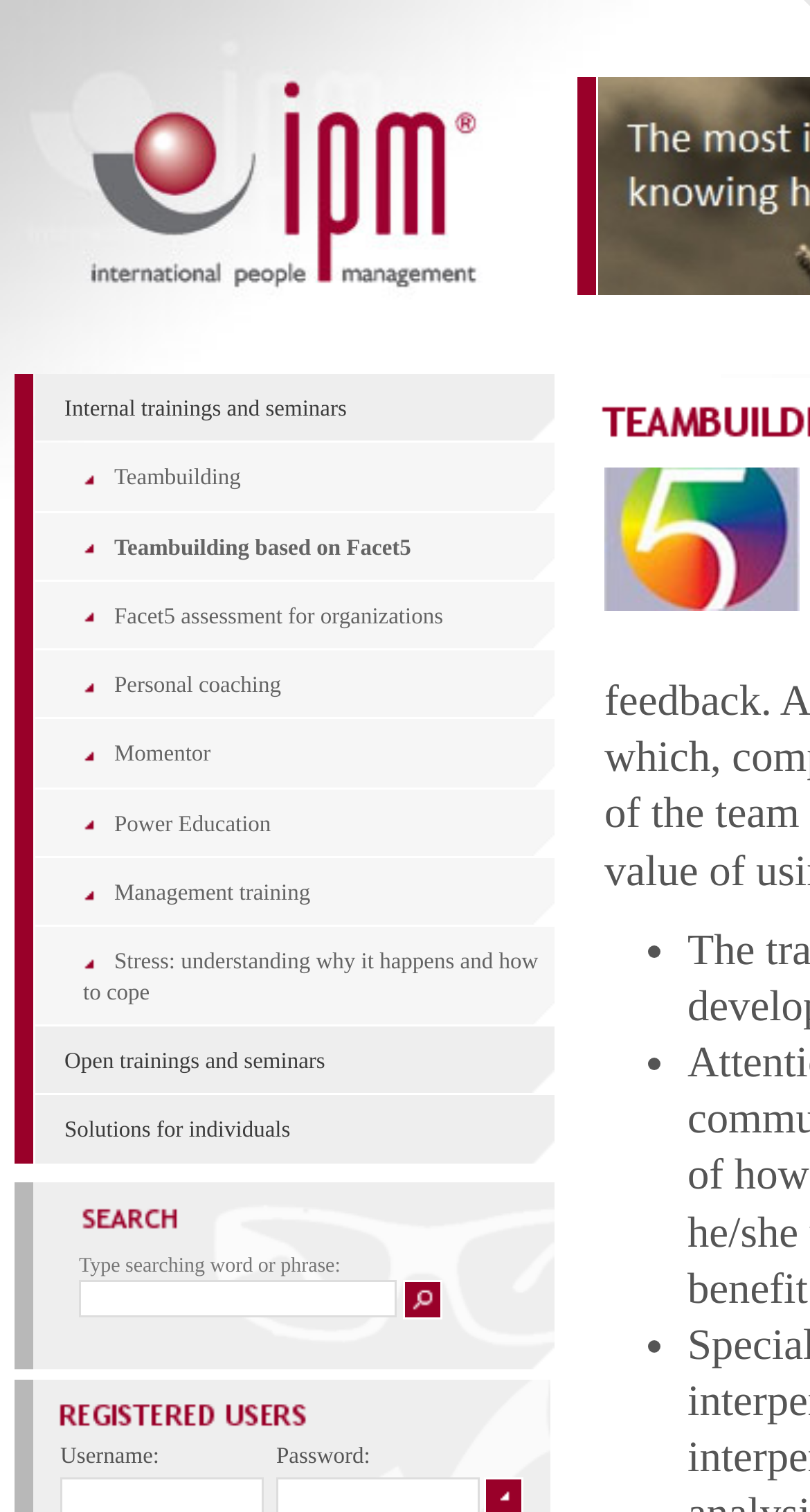What type of content is listed below the 'Teambuilding based on Facet5' link?
Based on the image, answer the question in a detailed manner.

The links listed below the 'Teambuilding based on Facet5' link, such as 'Facet5 assessment for organizations', 'Personal coaching', and 'Management training', suggest that they are different training options or services related to team building and human resource development.